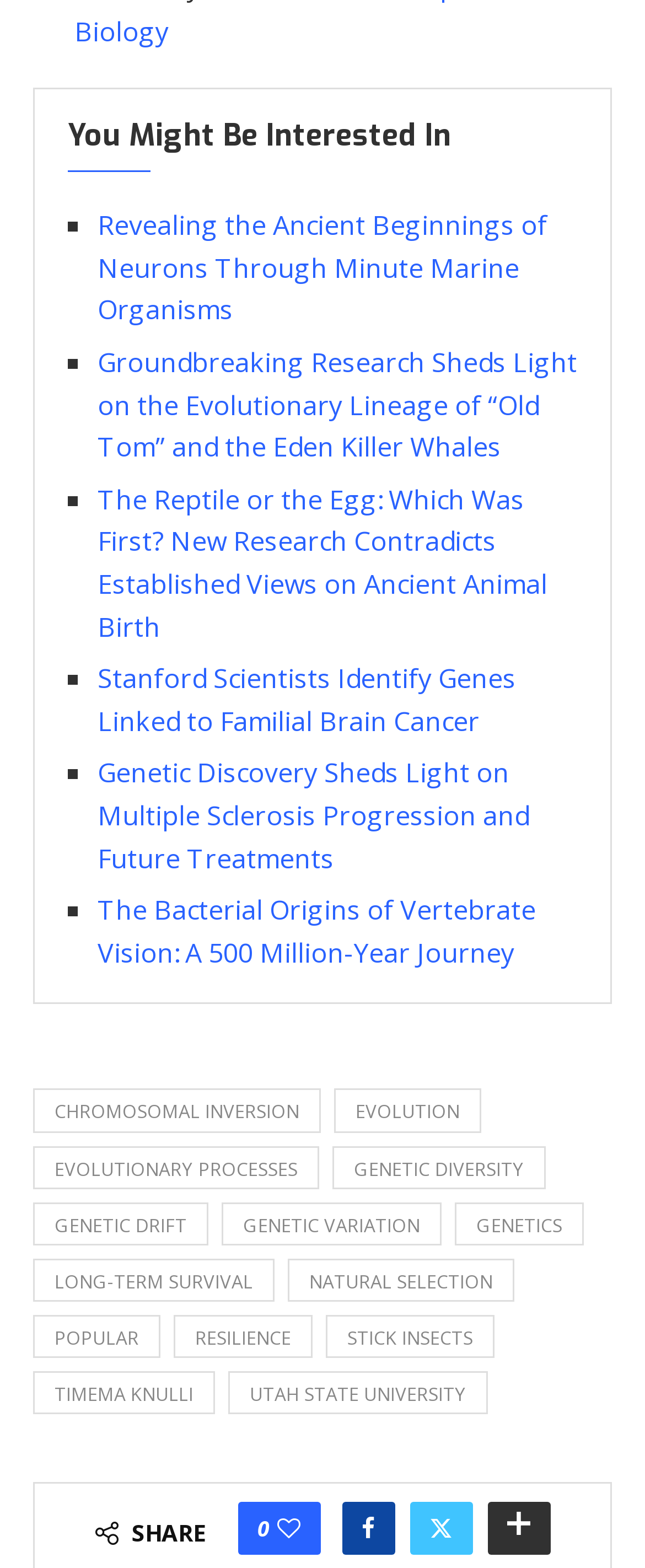For the given element description Utah State University, determine the bounding box coordinates of the UI element. The coordinates should follow the format (top-left x, top-left y, bottom-right x, bottom-right y) and be within the range of 0 to 1.

[0.354, 0.875, 0.756, 0.902]